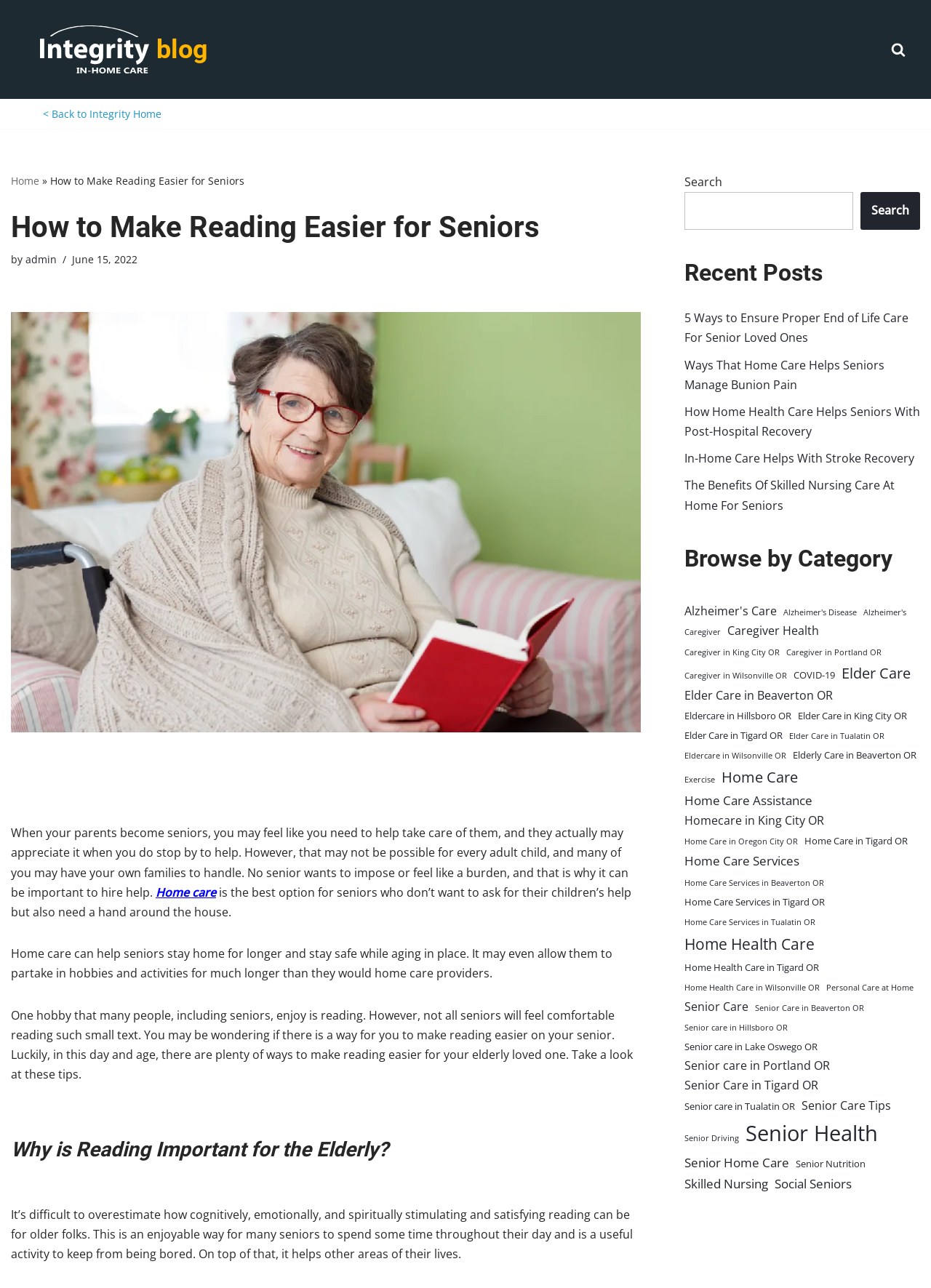Give a detailed account of the webpage, highlighting key information.

This webpage is about making reading easier for seniors. At the top, there is a navigation menu with links to "Integrity In Home Care" and "Blog" on the left, and a search bar with a magnifying glass icon on the right. Below the navigation menu, there is a heading "How to Make Reading Easier for Seniors" followed by a brief introduction to the importance of reading for seniors and how home care can help.

The main content of the page is divided into sections. The first section explains why reading is important for the elderly, highlighting its cognitive, emotional, and spiritual benefits. The second section provides tips on how to make reading easier for seniors.

On the right side of the page, there is a complementary section with a search bar, recent posts, and a list of categories to browse. The recent posts section lists five article titles related to senior care, and the categories section lists numerous topics related to elder care, home care, and senior health.

At the bottom of the page, there is a large image related to home care in King City, OR. Throughout the page, there are several links to other articles and categories, making it easy to navigate and find related information.